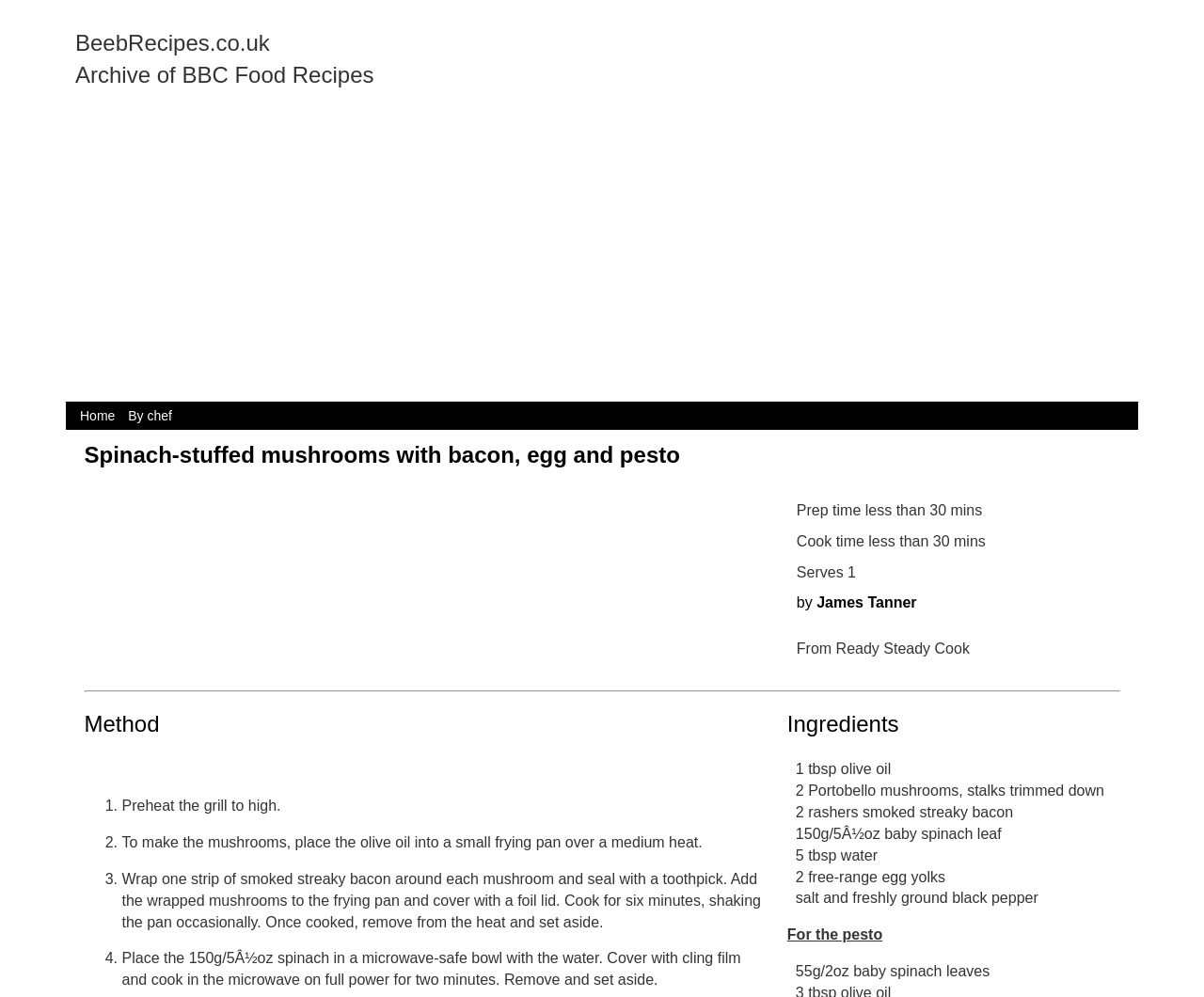Identify the primary heading of the webpage and provide its text.

Spinach-stuffed mushrooms with bacon, egg and pesto